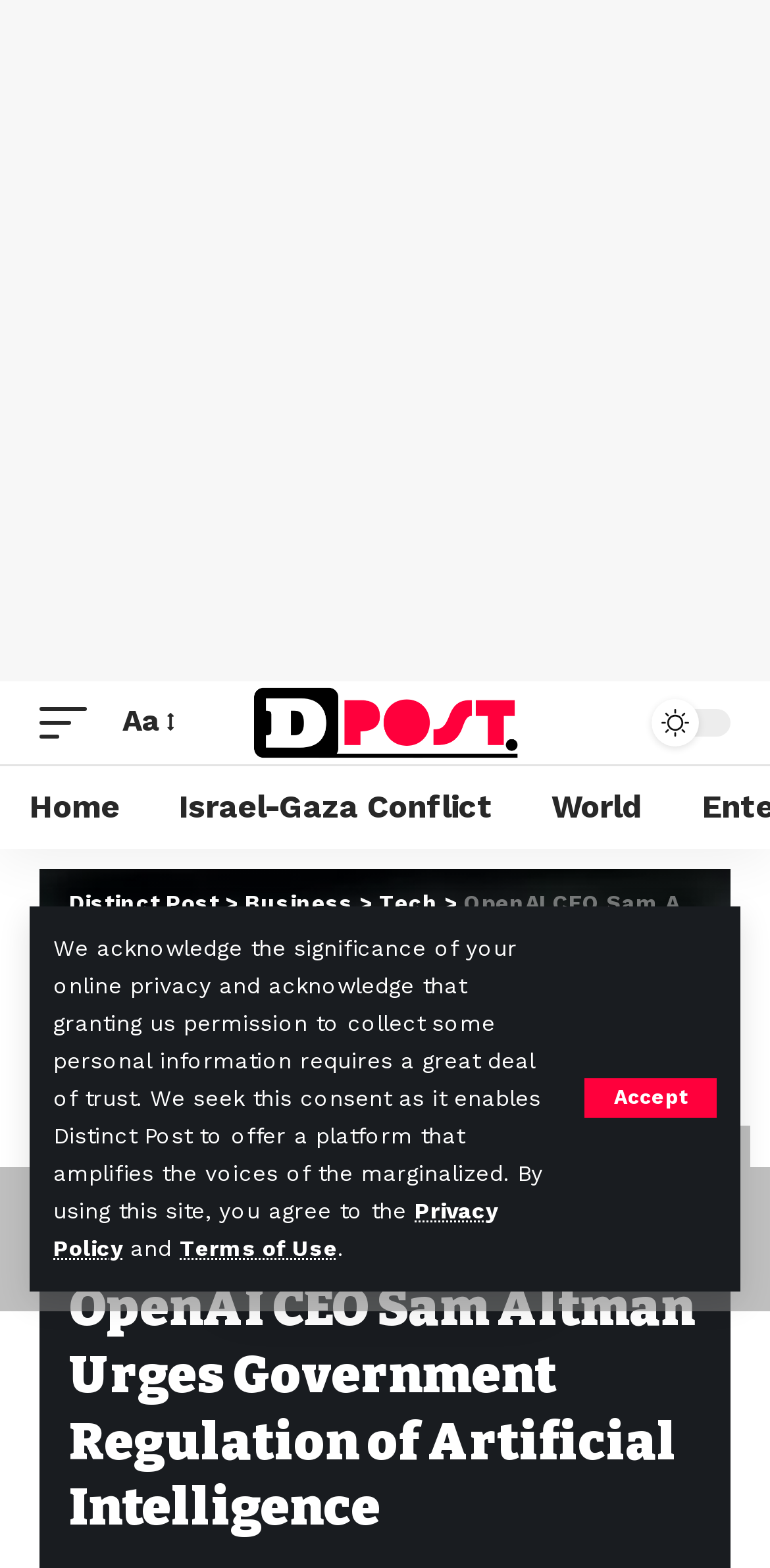Please determine the bounding box coordinates of the section I need to click to accomplish this instruction: "Click the 'Home' link".

[0.0, 0.489, 0.194, 0.542]